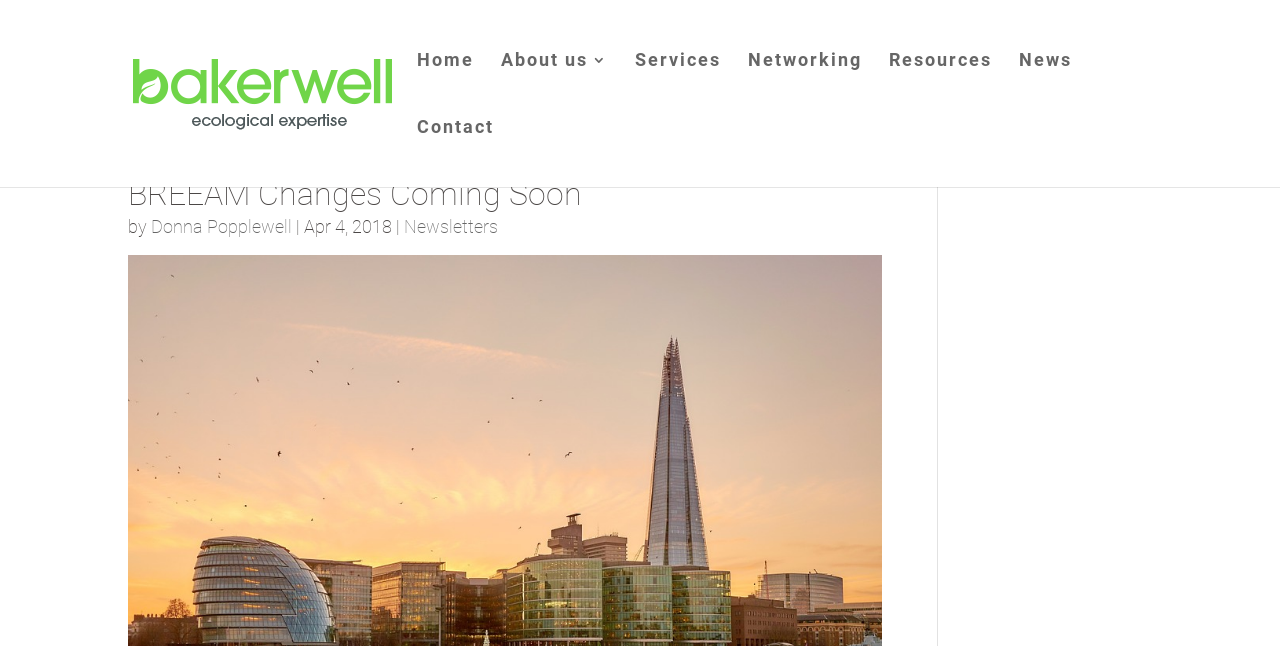Please answer the following question as detailed as possible based on the image: 
Who wrote the latest article?

I looked for the author's name in the article section and found it next to the date 'Apr 4, 2018', which is 'Donna Popplewell'.